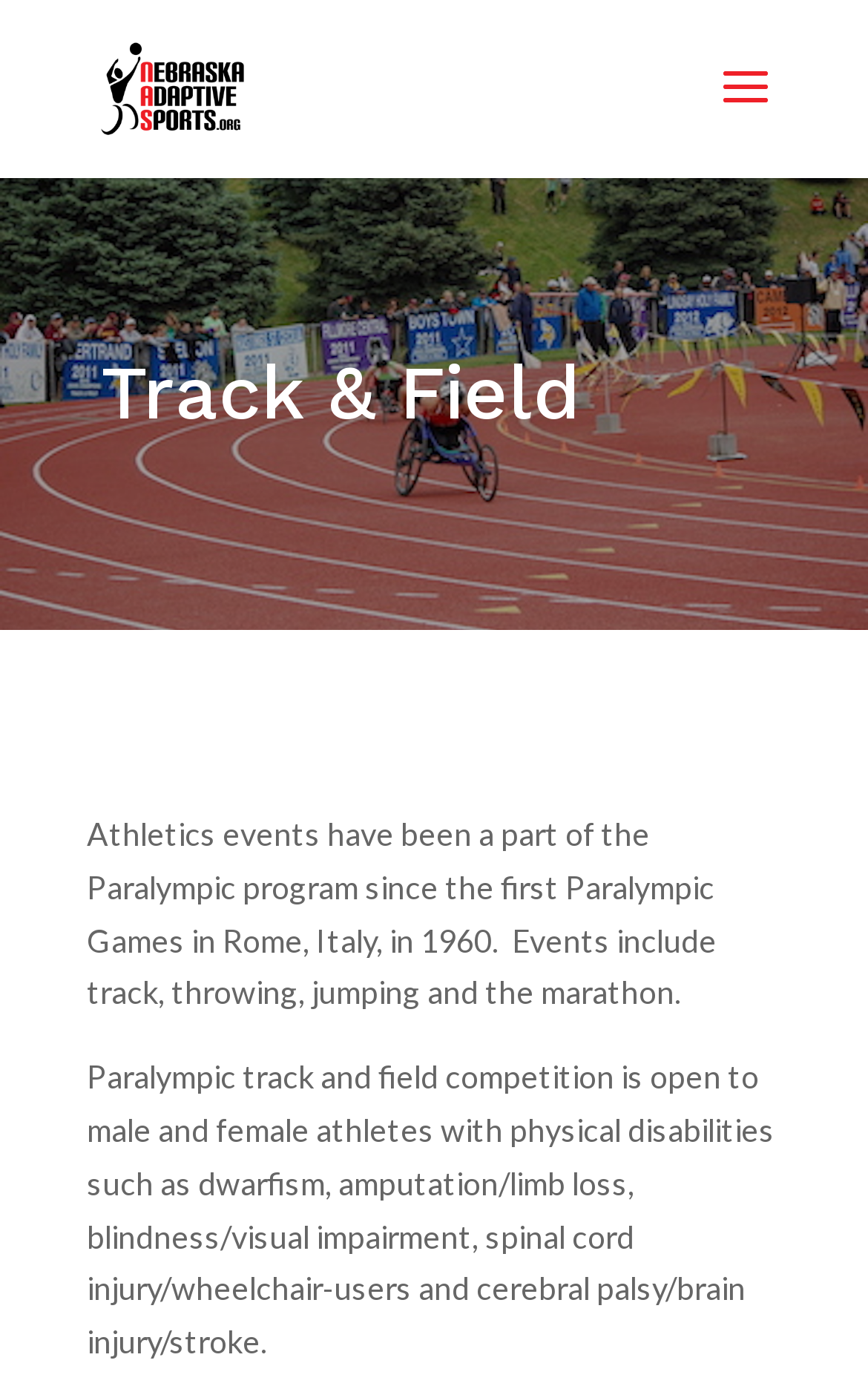Determine the main text heading of the webpage and provide its content.

Track & Field